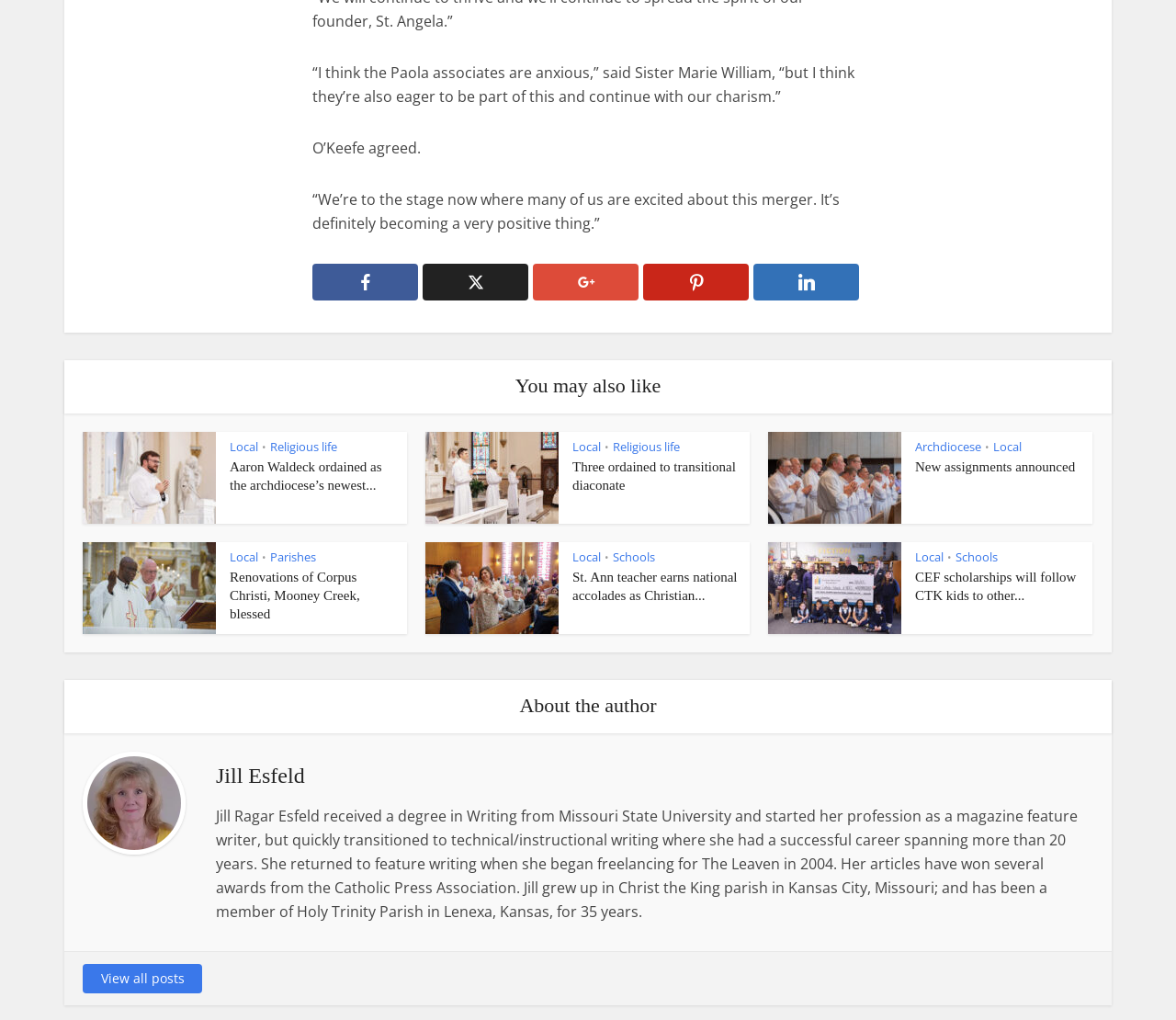Determine the bounding box coordinates for the element that should be clicked to follow this instruction: "Read the article 'Renovations of Corpus Christi, Mooney Creek, blessed'". The coordinates should be given as four float numbers between 0 and 1, in the format [left, top, right, bottom].

[0.195, 0.558, 0.306, 0.609]